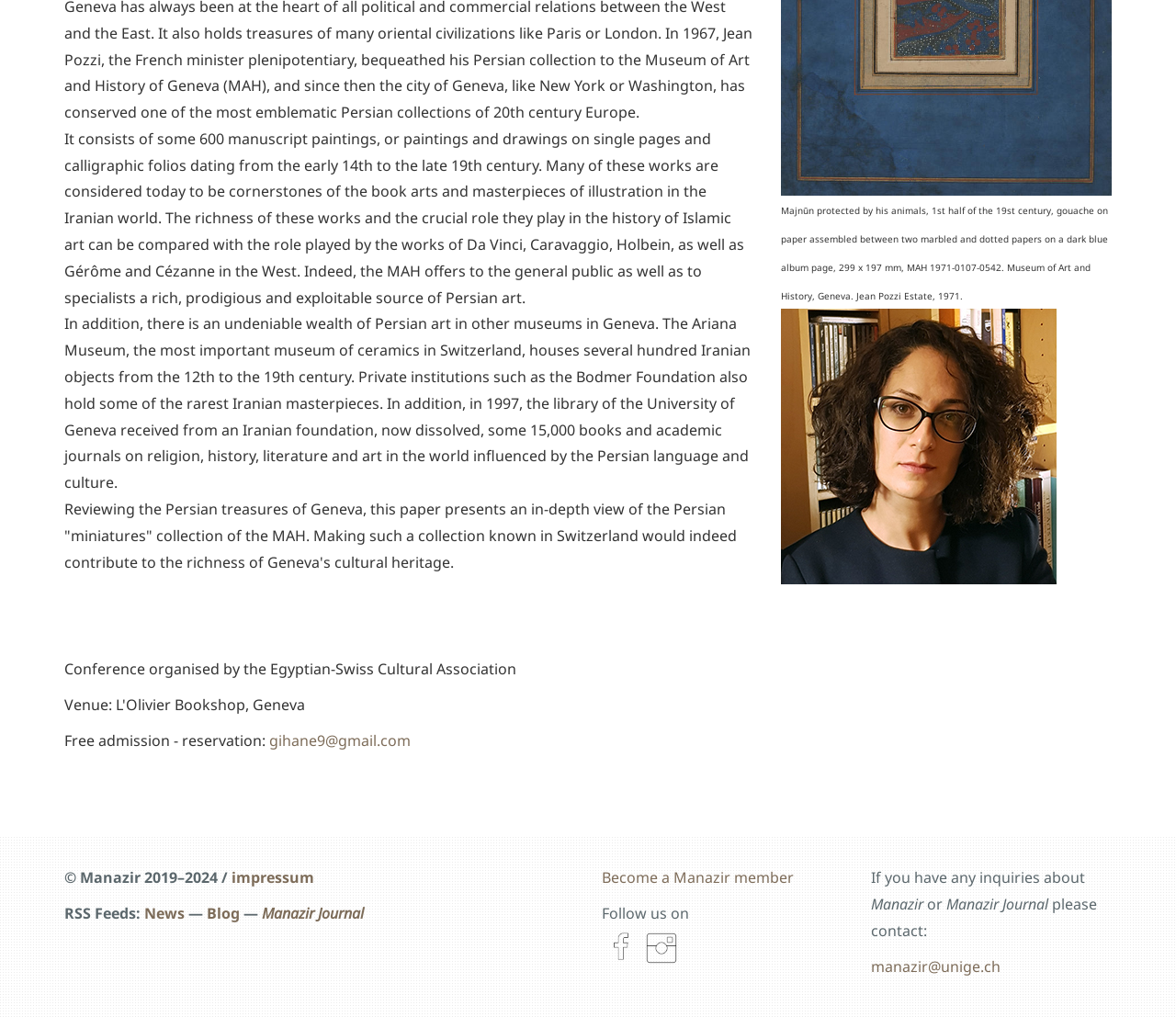Locate the bounding box of the user interface element based on this description: "Manazir Journal".

[0.223, 0.888, 0.309, 0.908]